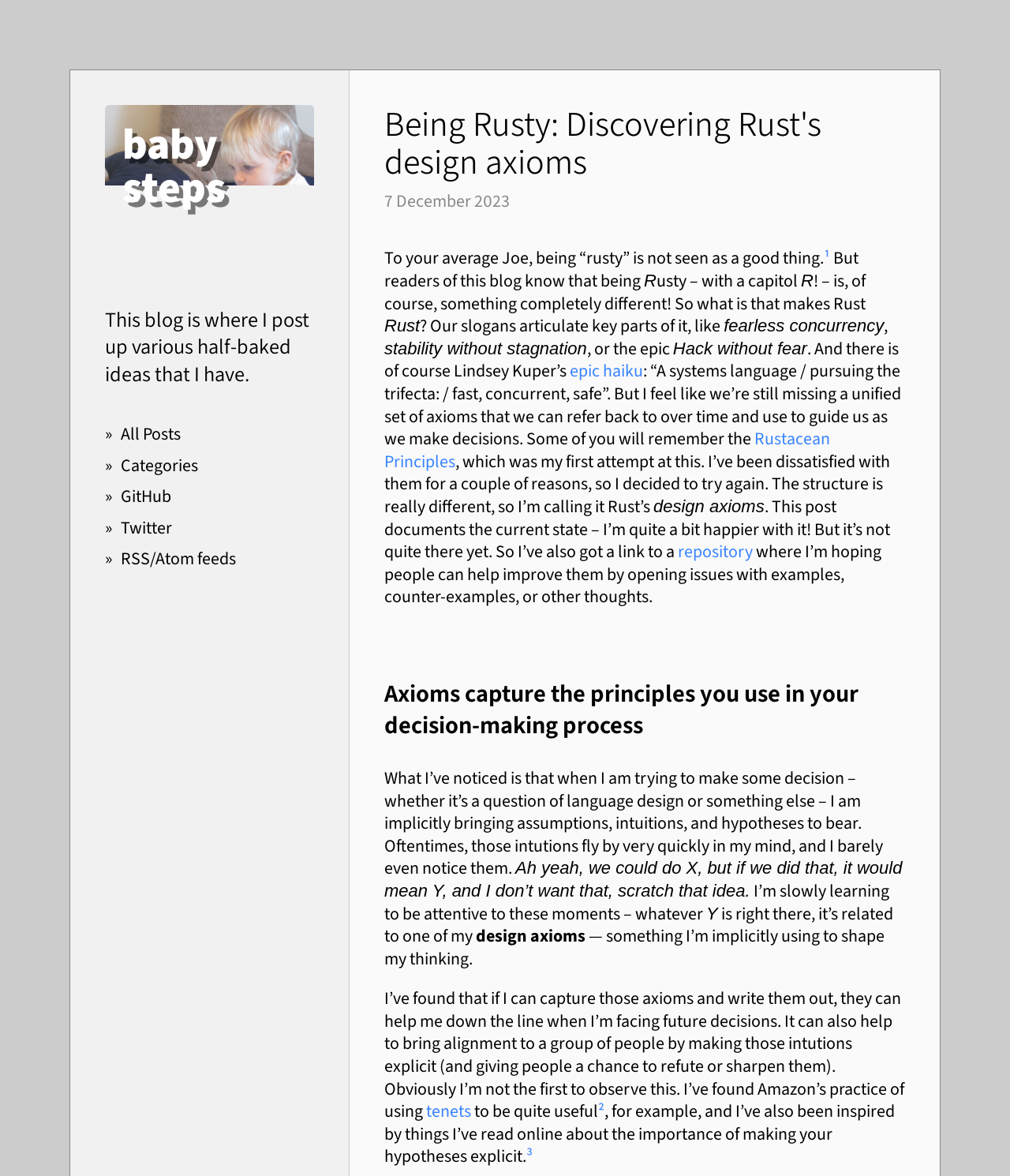Respond to the following question using a concise word or phrase: 
What is the link to the repository for improving design axioms?

repository